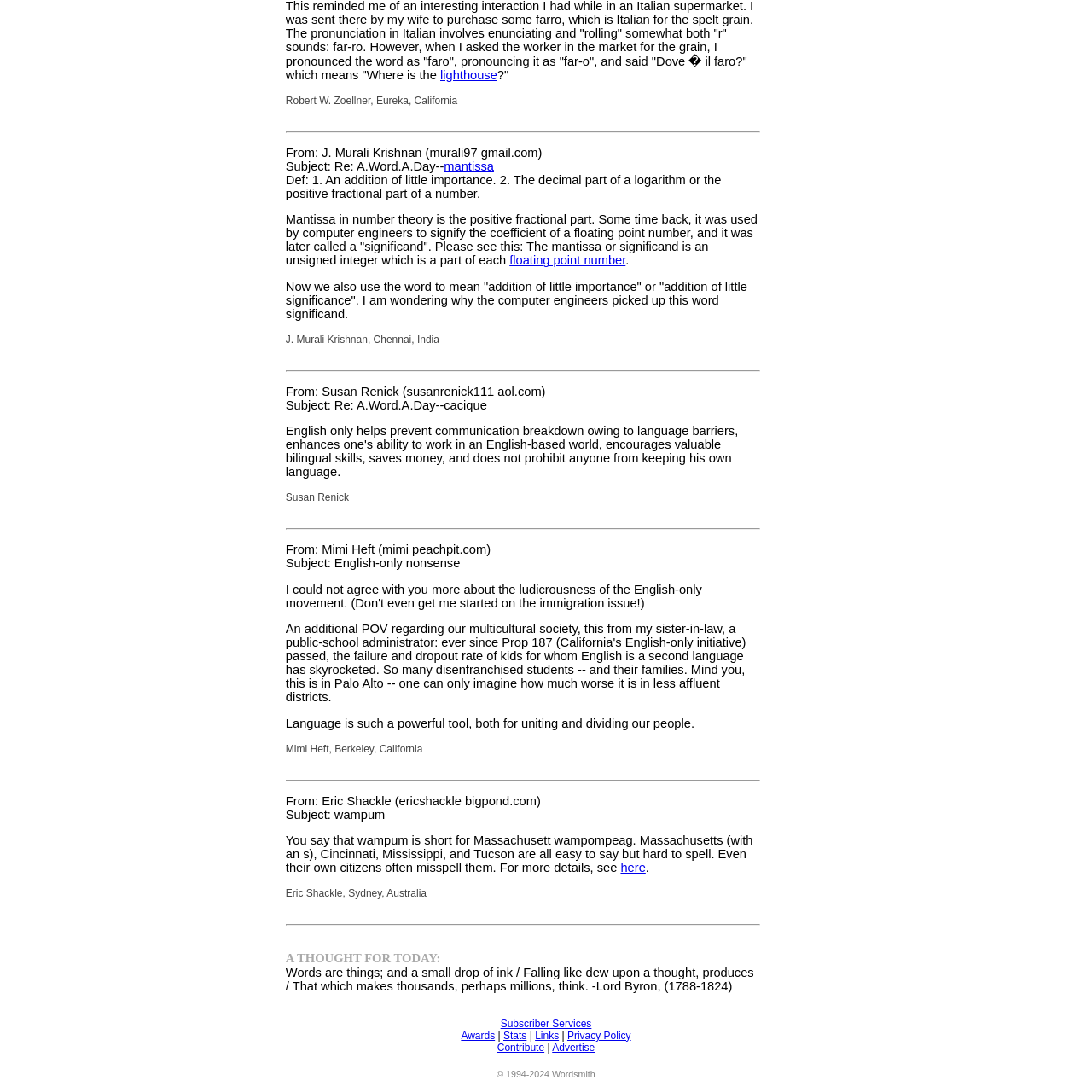Please specify the bounding box coordinates of the area that should be clicked to accomplish the following instruction: "Read 'A THOUGHT FOR TODAY:'". The coordinates should consist of four float numbers between 0 and 1, i.e., [left, top, right, bottom].

[0.262, 0.871, 0.403, 0.883]